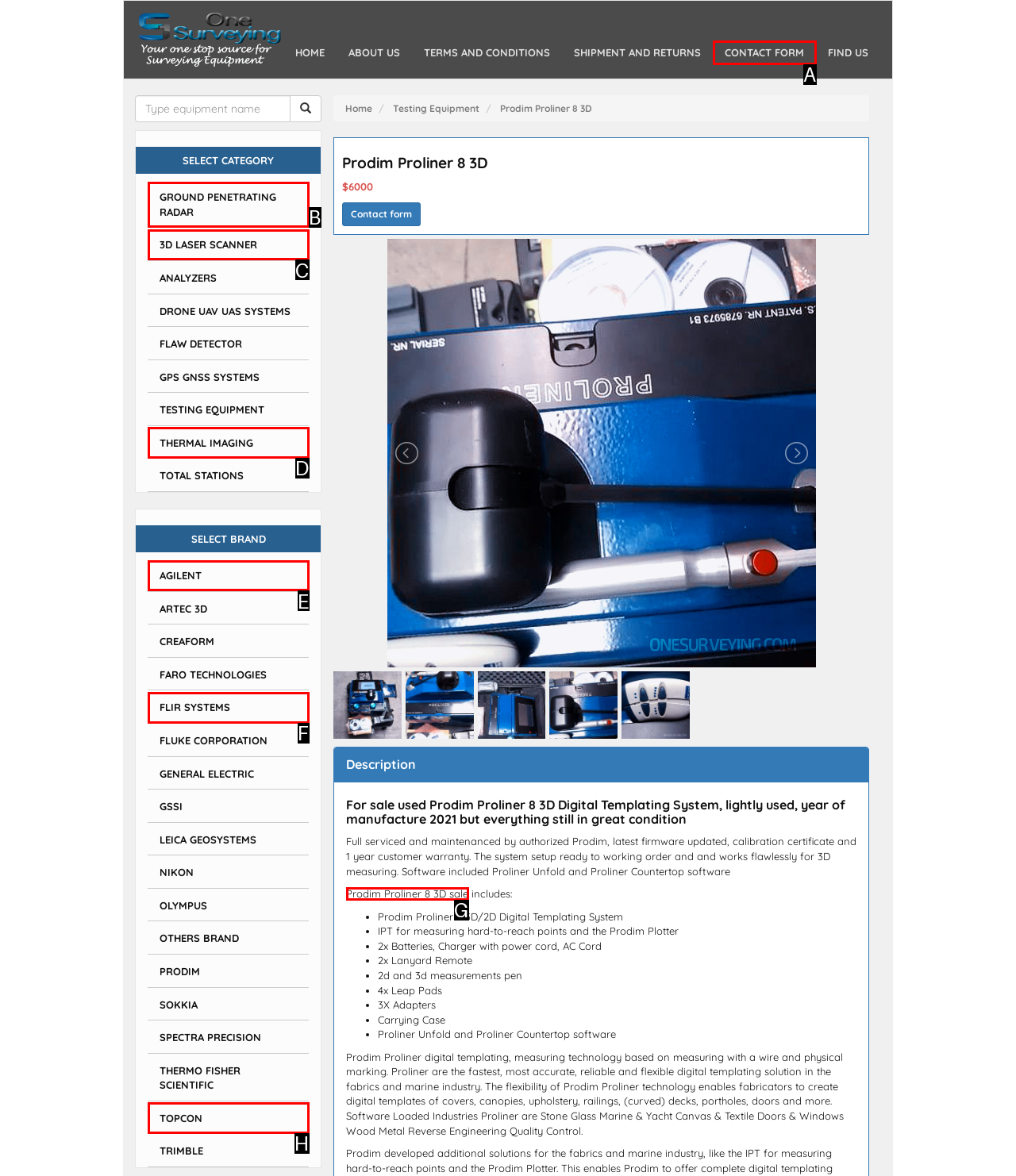Identify the letter corresponding to the UI element that matches this description: Prodim Proliner 8 3D sale
Answer using only the letter from the provided options.

G